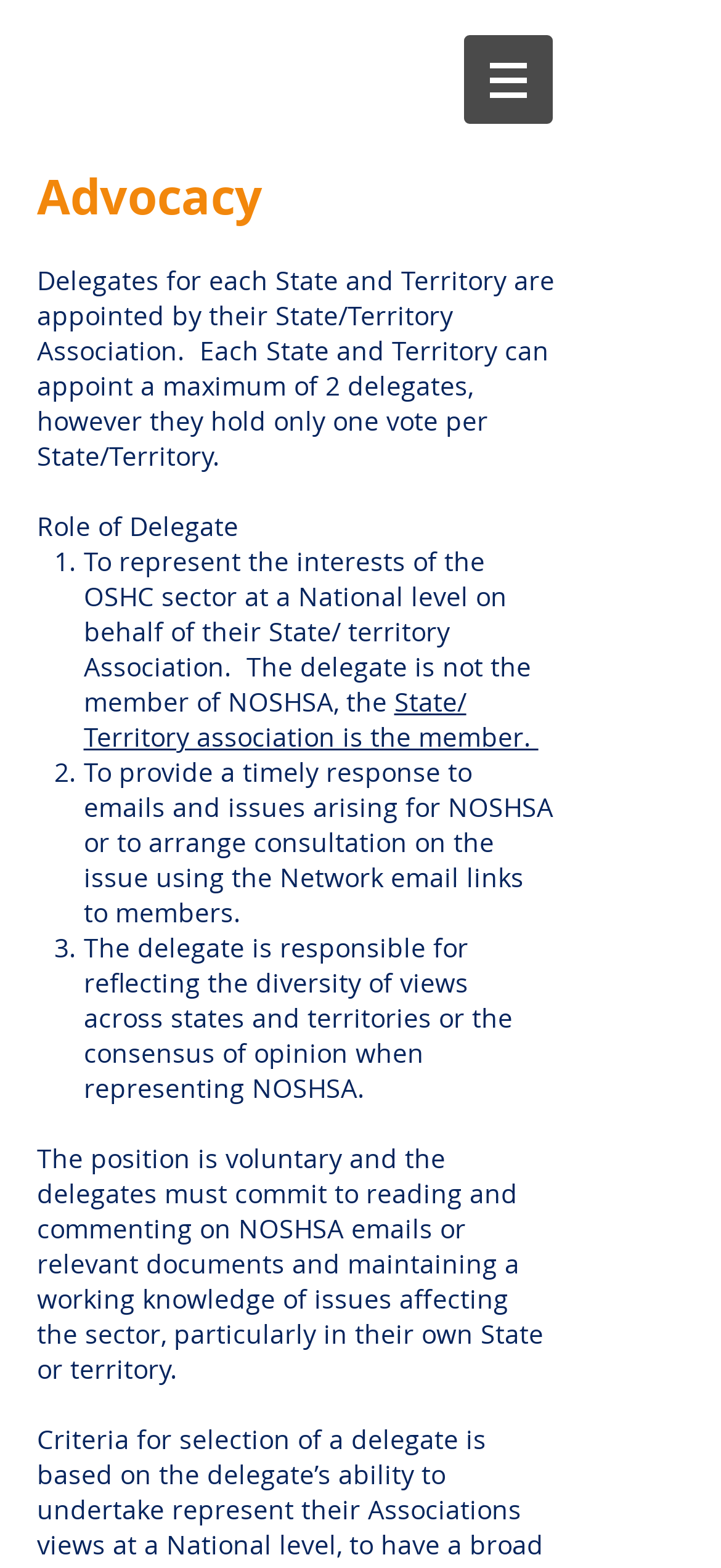Please provide a short answer using a single word or phrase for the question:
What is required of a delegate in terms of commitment?

Read and comment on emails